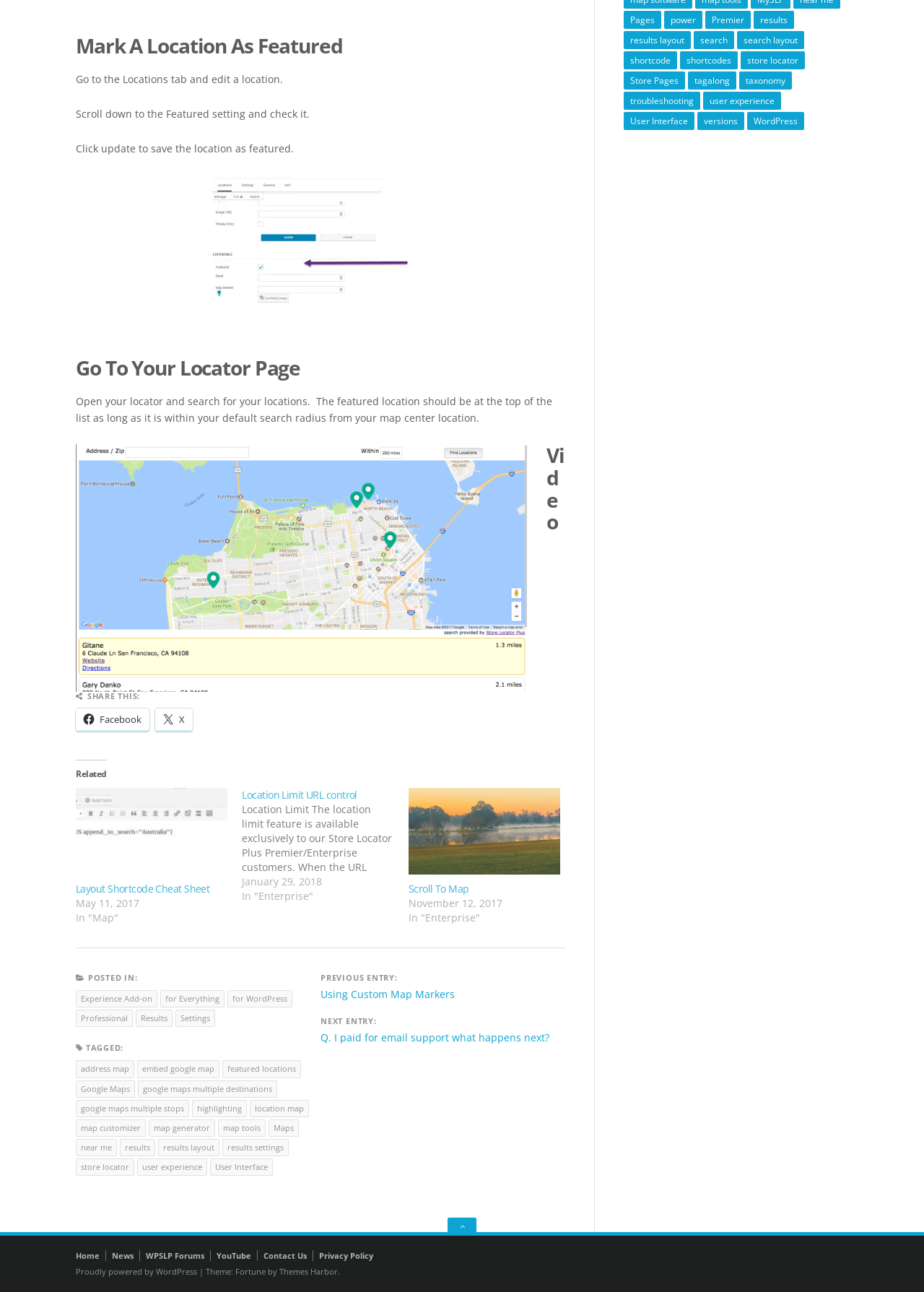Please determine the bounding box coordinates of the element's region to click in order to carry out the following instruction: "Click the 'Layout Shortcode Cheat Sheet' link". The coordinates should be four float numbers between 0 and 1, i.e., [left, top, right, bottom].

[0.082, 0.61, 0.246, 0.677]